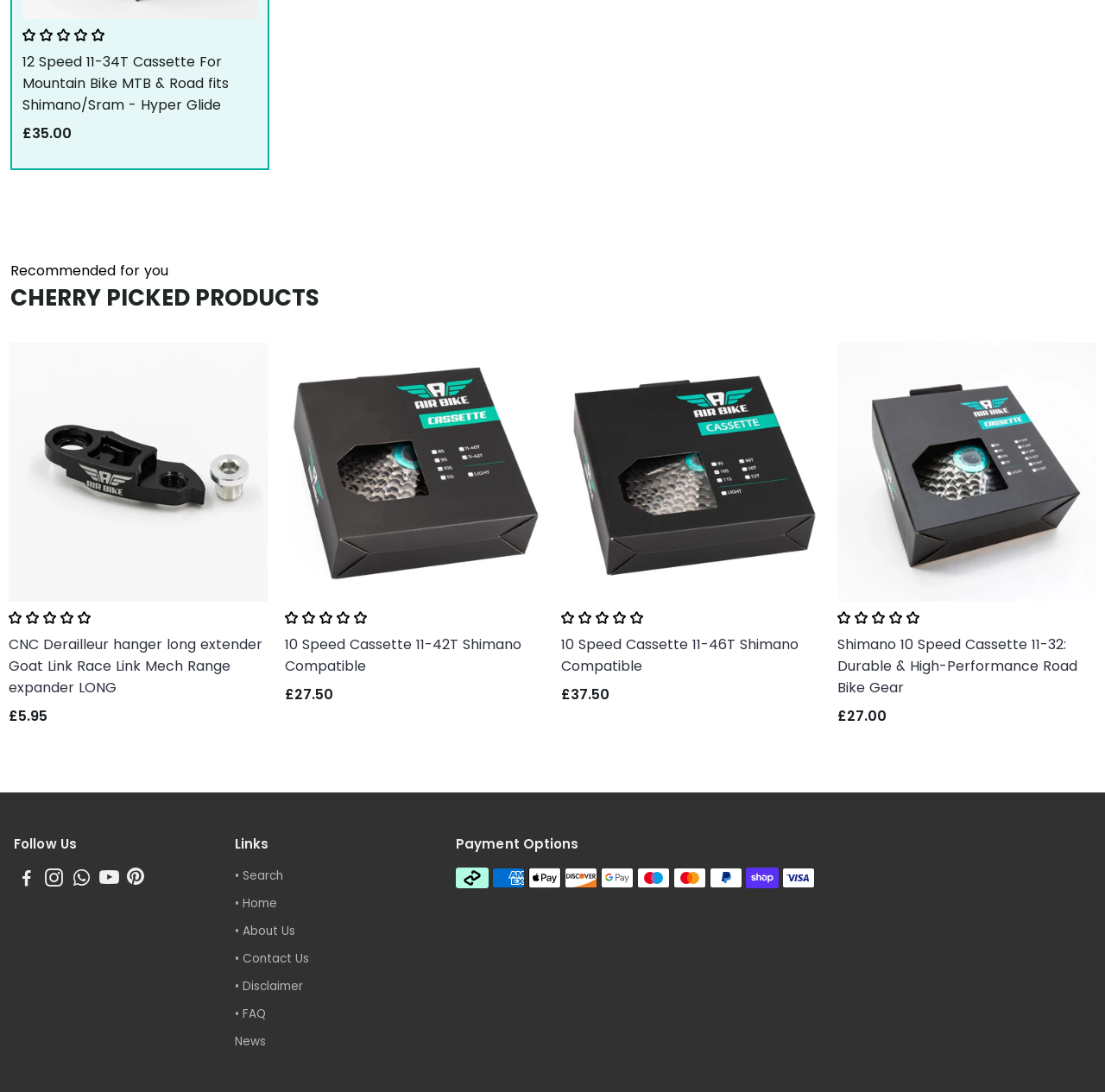What is the name of the section with recommended products?
Refer to the screenshot and respond with a concise word or phrase.

CHERRY PICKED PRODUCTS